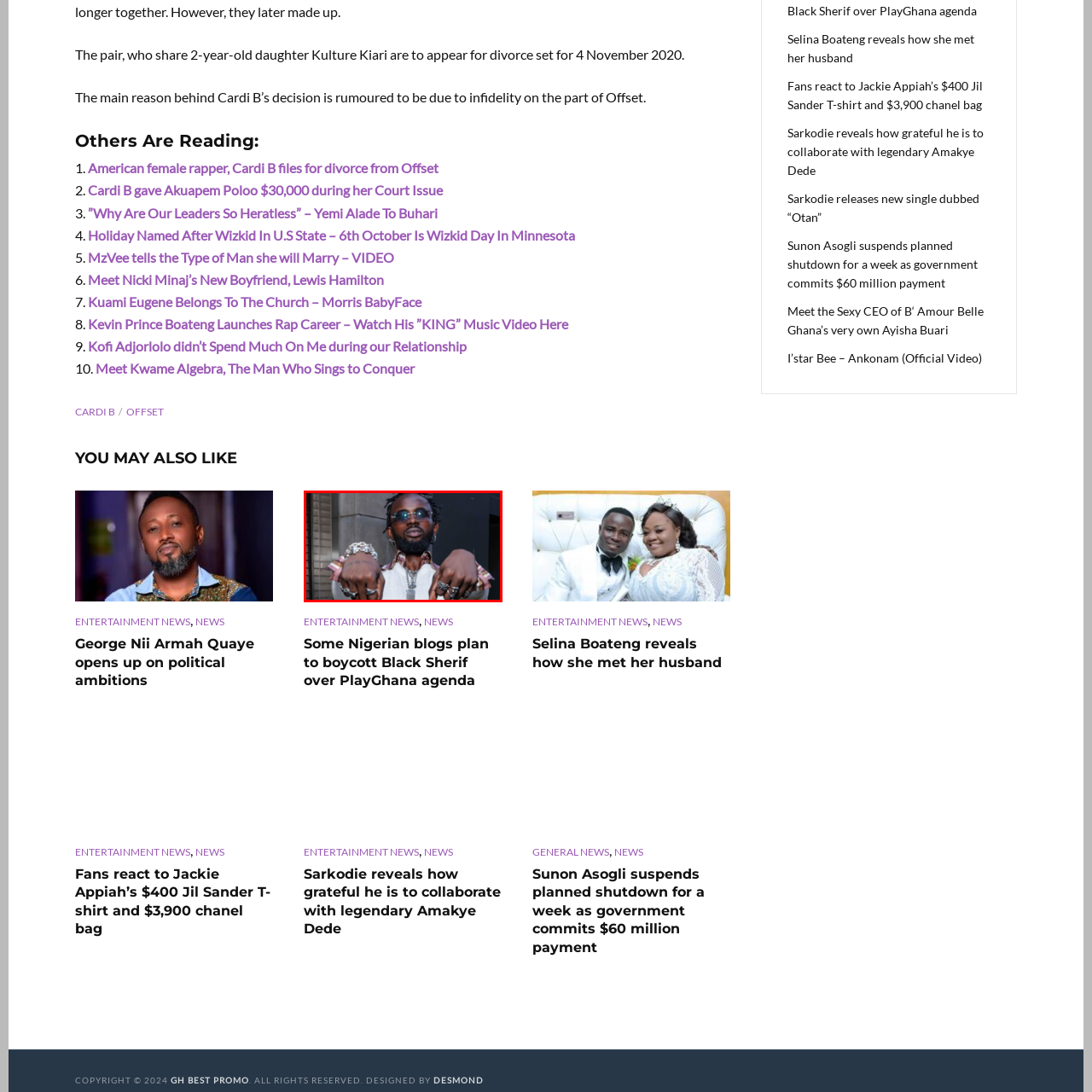Pay attention to the image highlighted by the red border, What type of setting is the backdrop of the image? Please give a one-word or short phrase answer.

urban